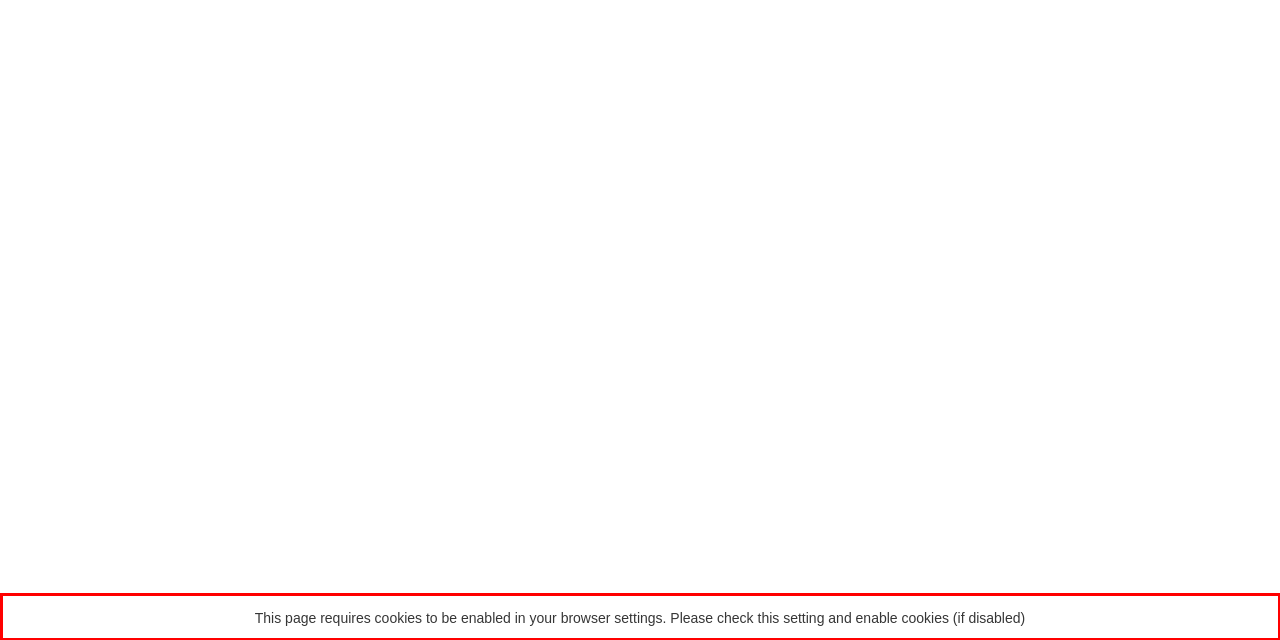You are given a screenshot with a red rectangle. Identify and extract the text within this red bounding box using OCR.

This page requires cookies to be enabled in your browser settings. Please check this setting and enable cookies (if disabled)